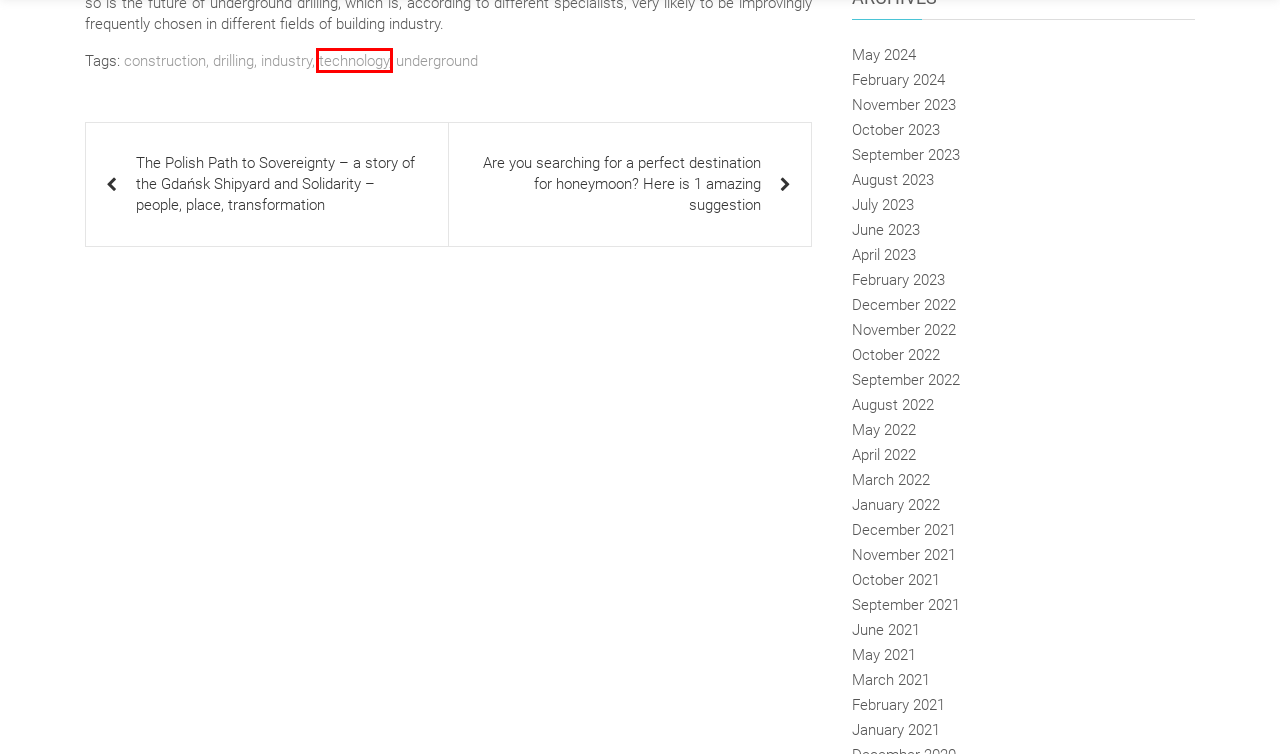Inspect the provided webpage screenshot, concentrating on the element within the red bounding box. Select the description that best represents the new webpage after you click the highlighted element. Here are the candidates:
A. Map | Ampliflaire
B. Trends & inspirations Archives | Ampliflaire
C. construction Archives | Ampliflaire
D. drilling Archives | Ampliflaire
E. technology Archives | Ampliflaire
F. underground Archives | Ampliflaire
G. Most Popular Free WordPress Themes 2024 - Theme Horse
H. industry Archives | Ampliflaire

E